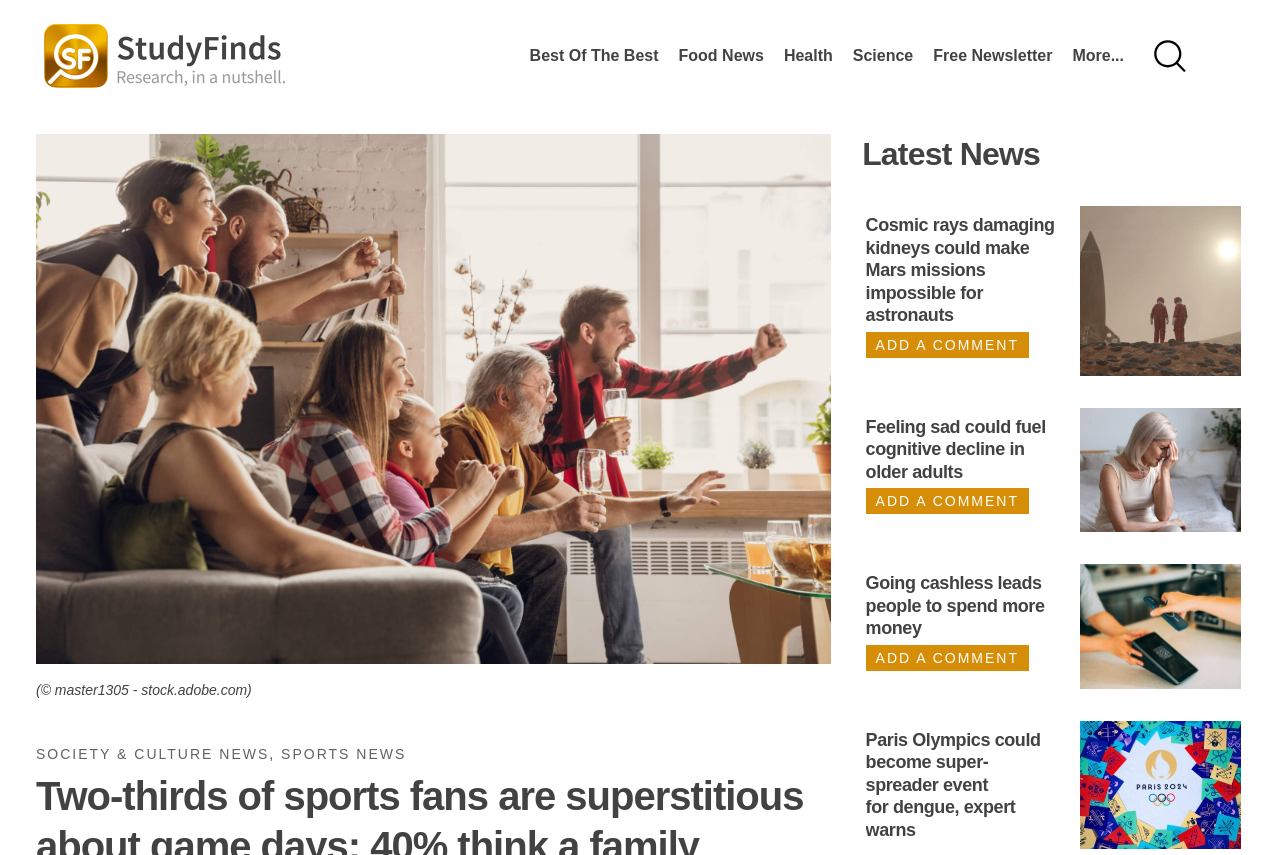Examine the screenshot and answer the question in as much detail as possible: How many articles are on the webpage?

I counted the number of article elements on the webpage, which are denoted by the [213], [214], [215], and [216] IDs. Each of these elements contains a heading, an image, and links, which are typical components of an article.